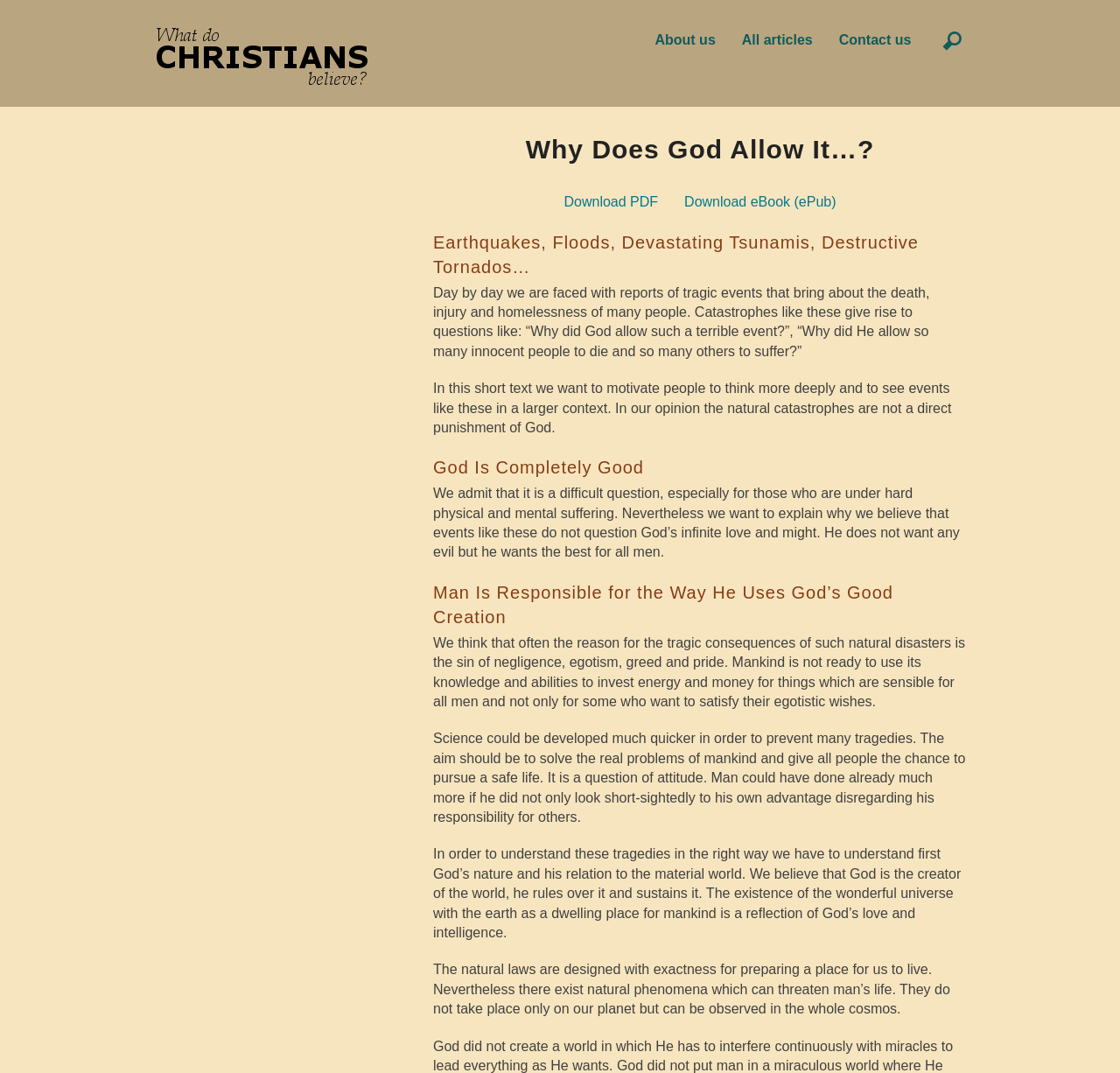What is the purpose of the article?
Look at the image and respond to the question as thoroughly as possible.

The purpose of the article can be determined by reading the static text elements, which state that the article aims to 'motivate people to think more deeply and to see events like these in a larger context'. This suggests that the article is intended to encourage readers to reflect on natural catastrophes and their significance.